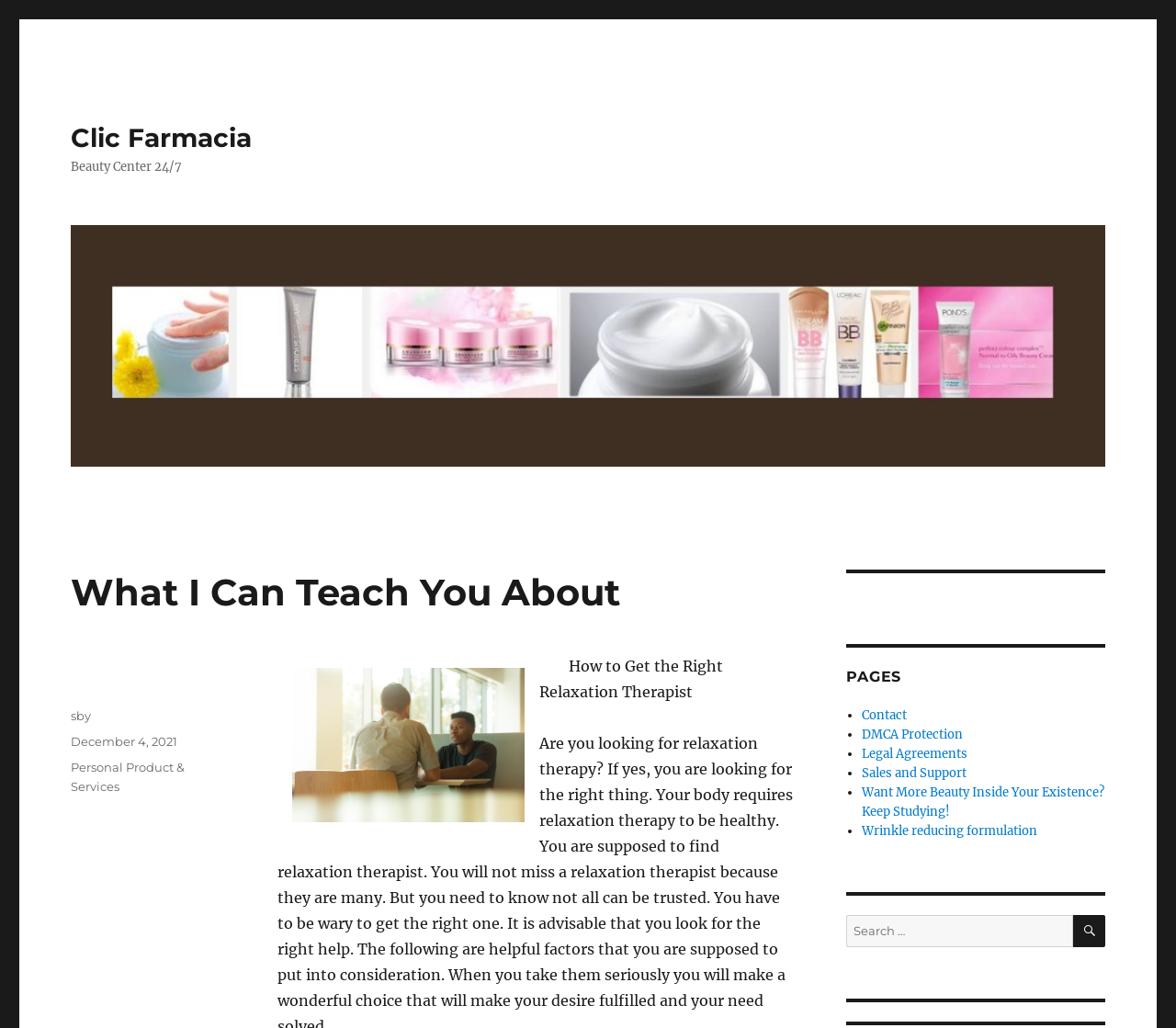Please locate the bounding box coordinates of the region I need to click to follow this instruction: "View the categories".

[0.06, 0.738, 0.114, 0.752]